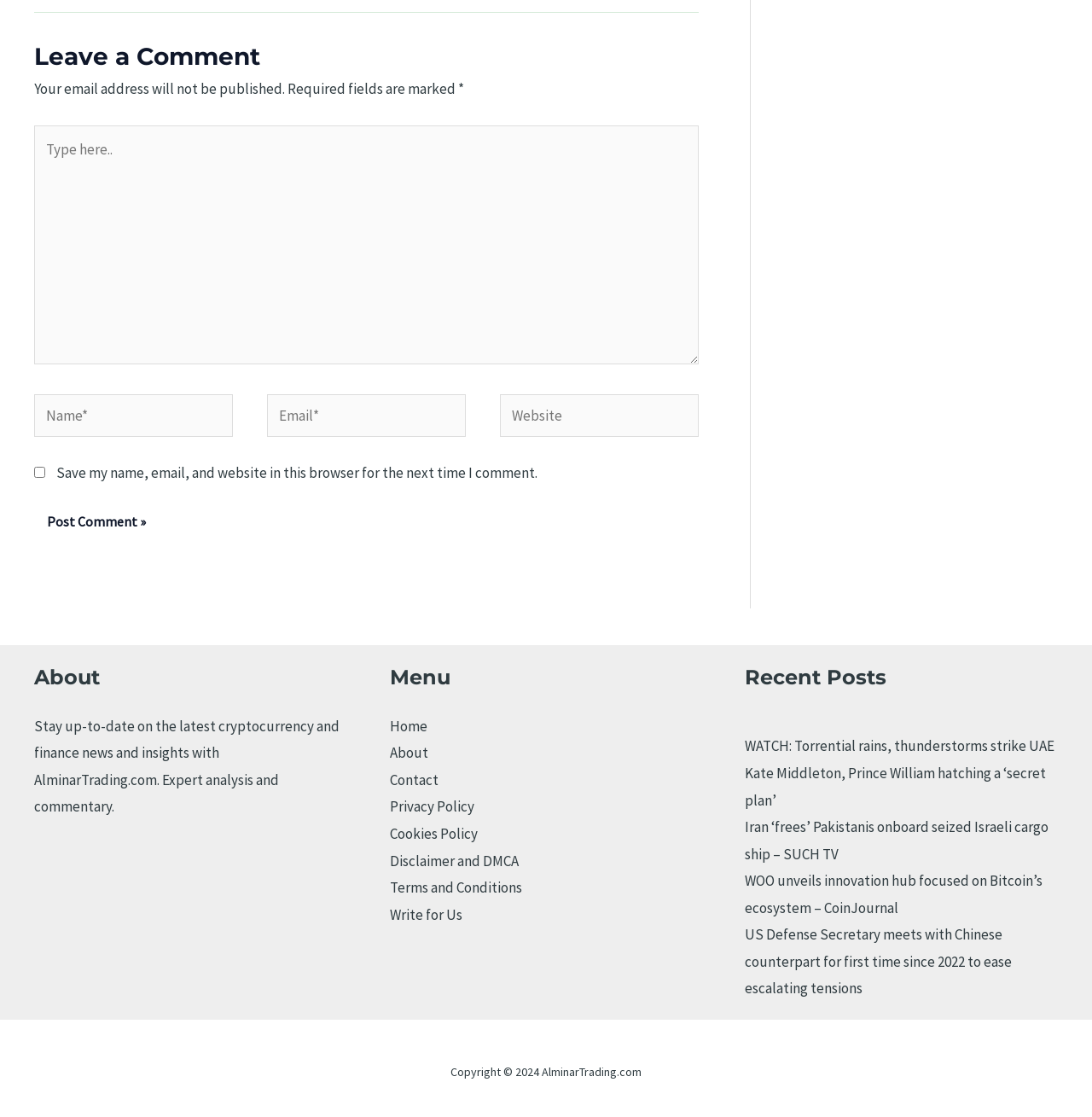What is the topic of the website?
Analyze the image and deliver a detailed answer to the question.

The website appears to be focused on cryptocurrency and finance news and insights, as indicated by the text 'Stay up-to-date on the latest cryptocurrency and finance news and insights with AlminarTrading.com.' in the 'About' section.